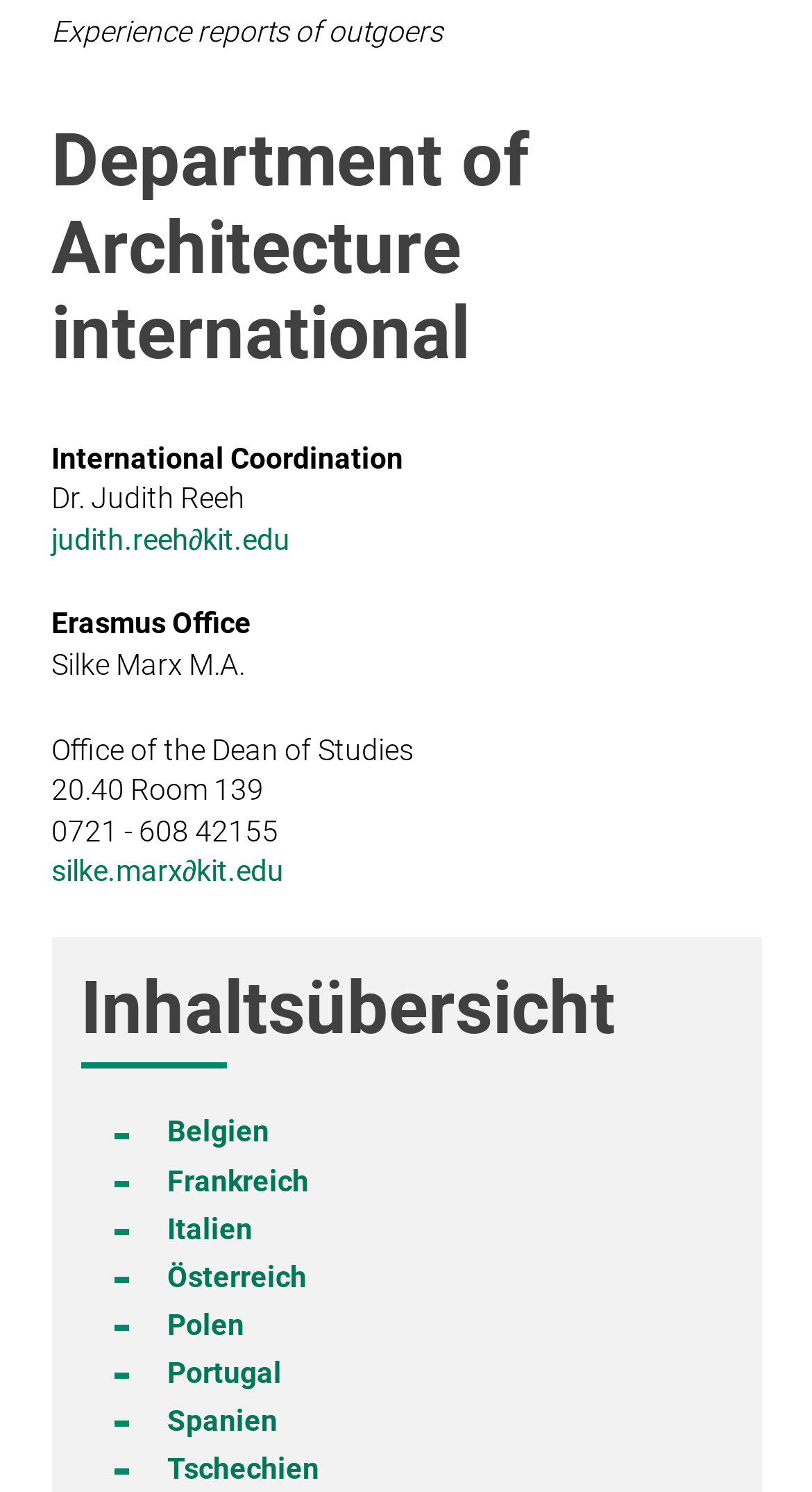Use one word or a short phrase to answer the question provided: 
What is the email address of Dr. Judith Reeh?

judith.reeh@kit.edu